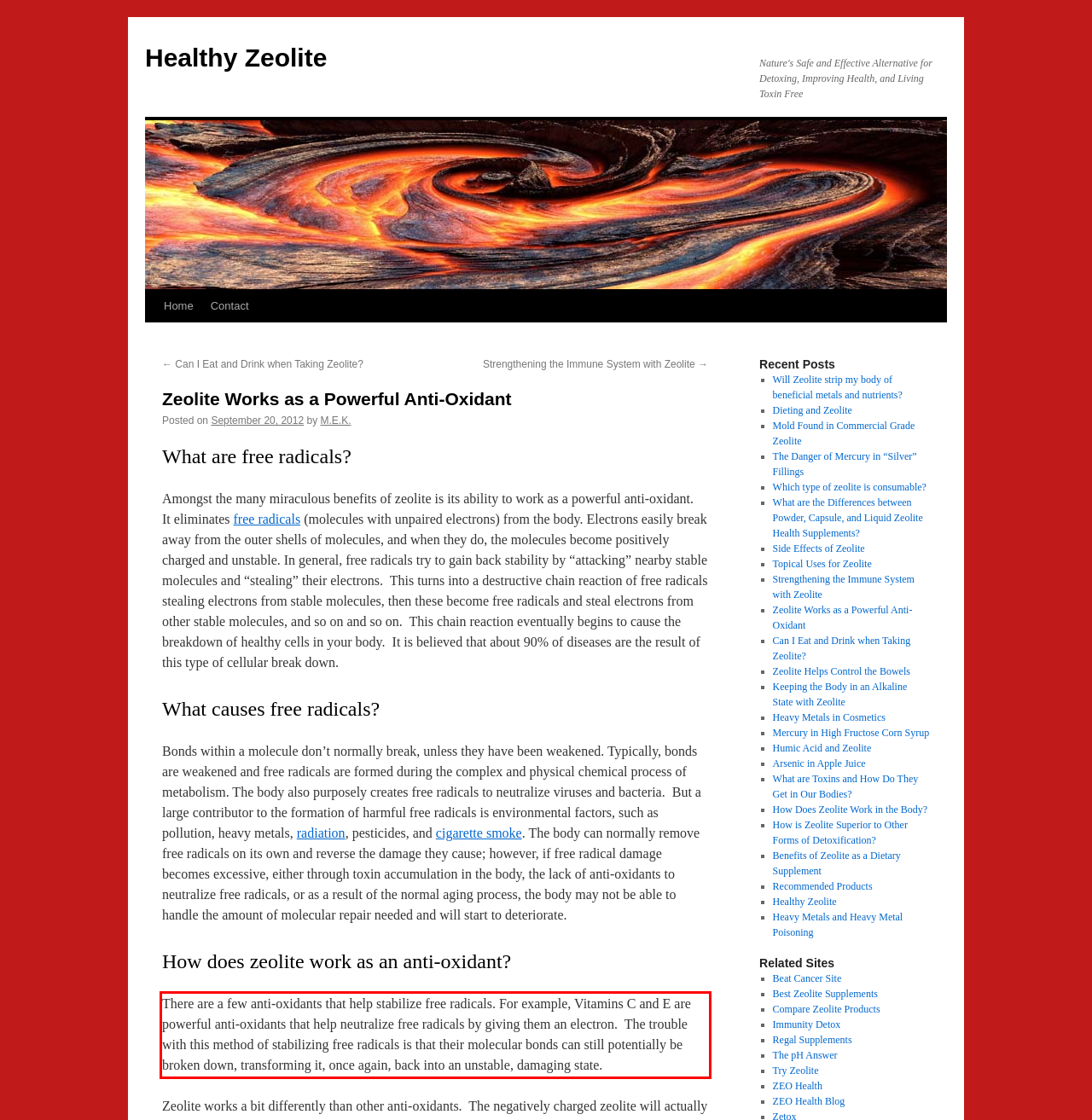Using the provided screenshot of a webpage, recognize and generate the text found within the red rectangle bounding box.

There are a few anti-oxidants that help stabilize free radicals. For example, Vitamins C and E are powerful anti-oxidants that help neutralize free radicals by giving them an electron. The trouble with this method of stabilizing free radicals is that their molecular bonds can still potentially be broken down, transforming it, once again, back into an unstable, damaging state.